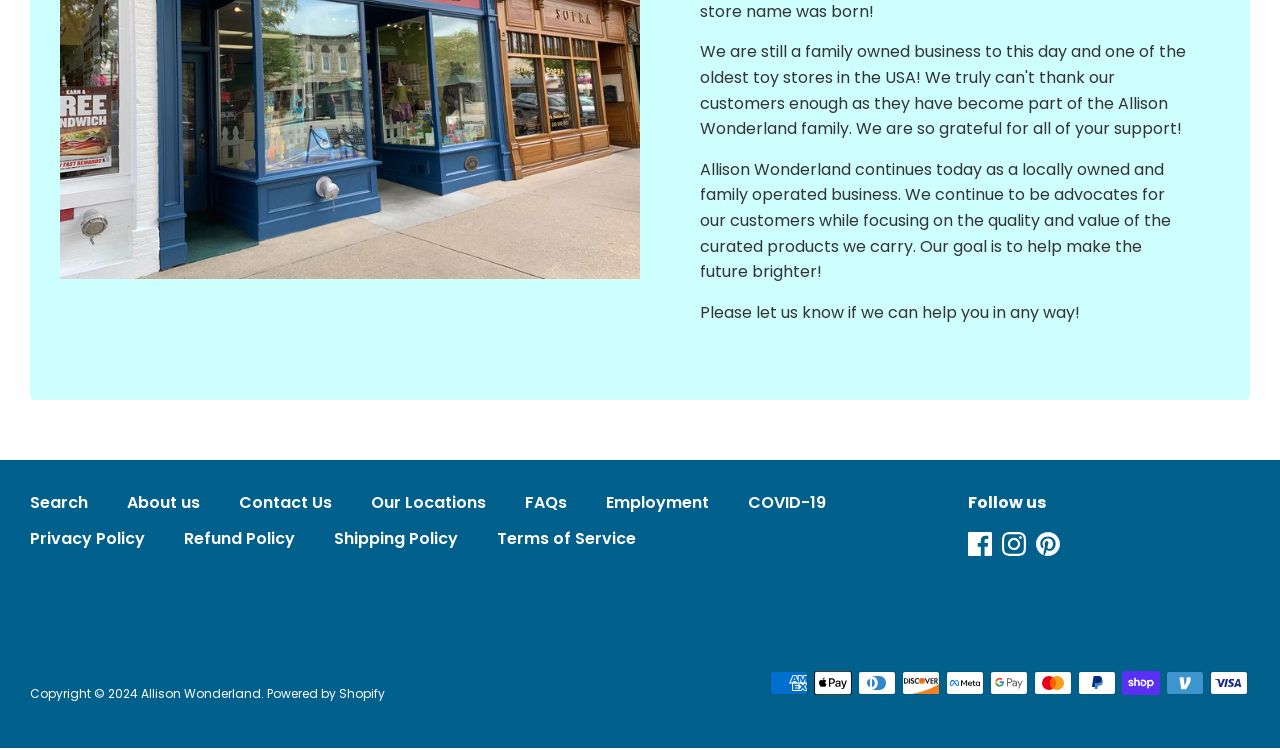Specify the bounding box coordinates (top-left x, top-left y, bottom-right x, bottom-right y) of the UI element in the screenshot that matches this description: Refund Policy

[0.144, 0.702, 0.246, 0.74]